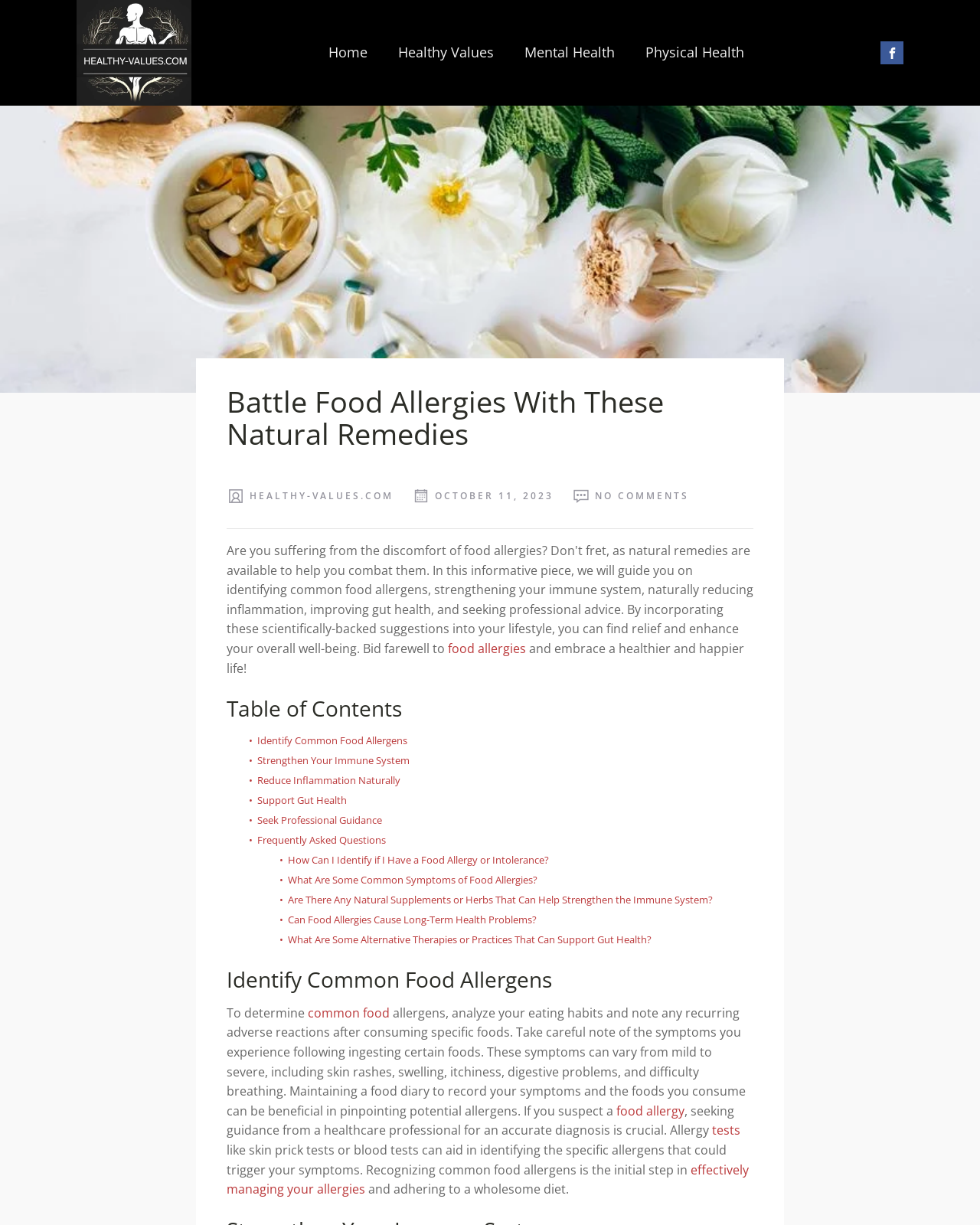Locate the bounding box coordinates of the element that needs to be clicked to carry out the instruction: "Explore the frequently asked questions". The coordinates should be given as four float numbers ranging from 0 to 1, i.e., [left, top, right, bottom].

[0.262, 0.68, 0.394, 0.691]